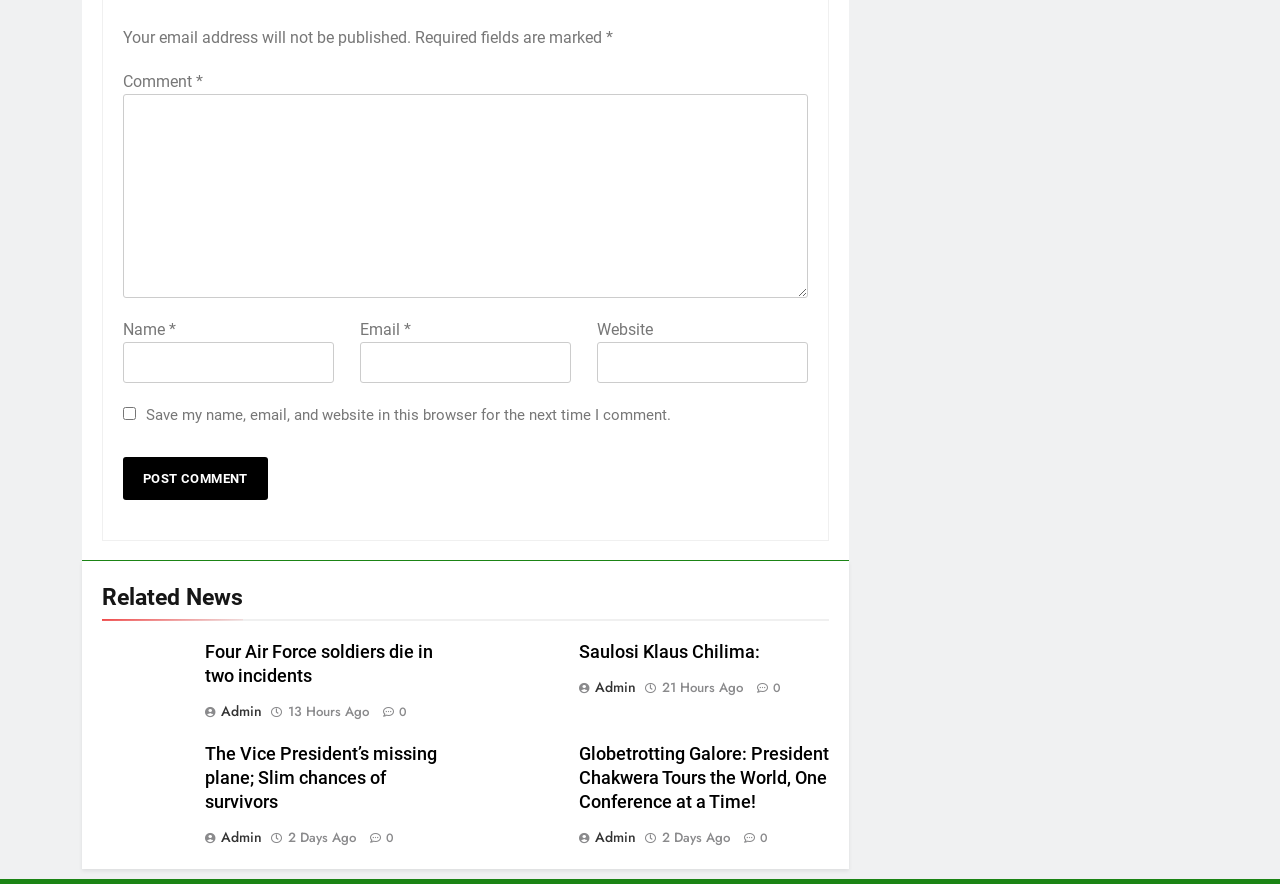How many articles are listed under 'Related News'?
Based on the screenshot, provide a one-word or short-phrase response.

4